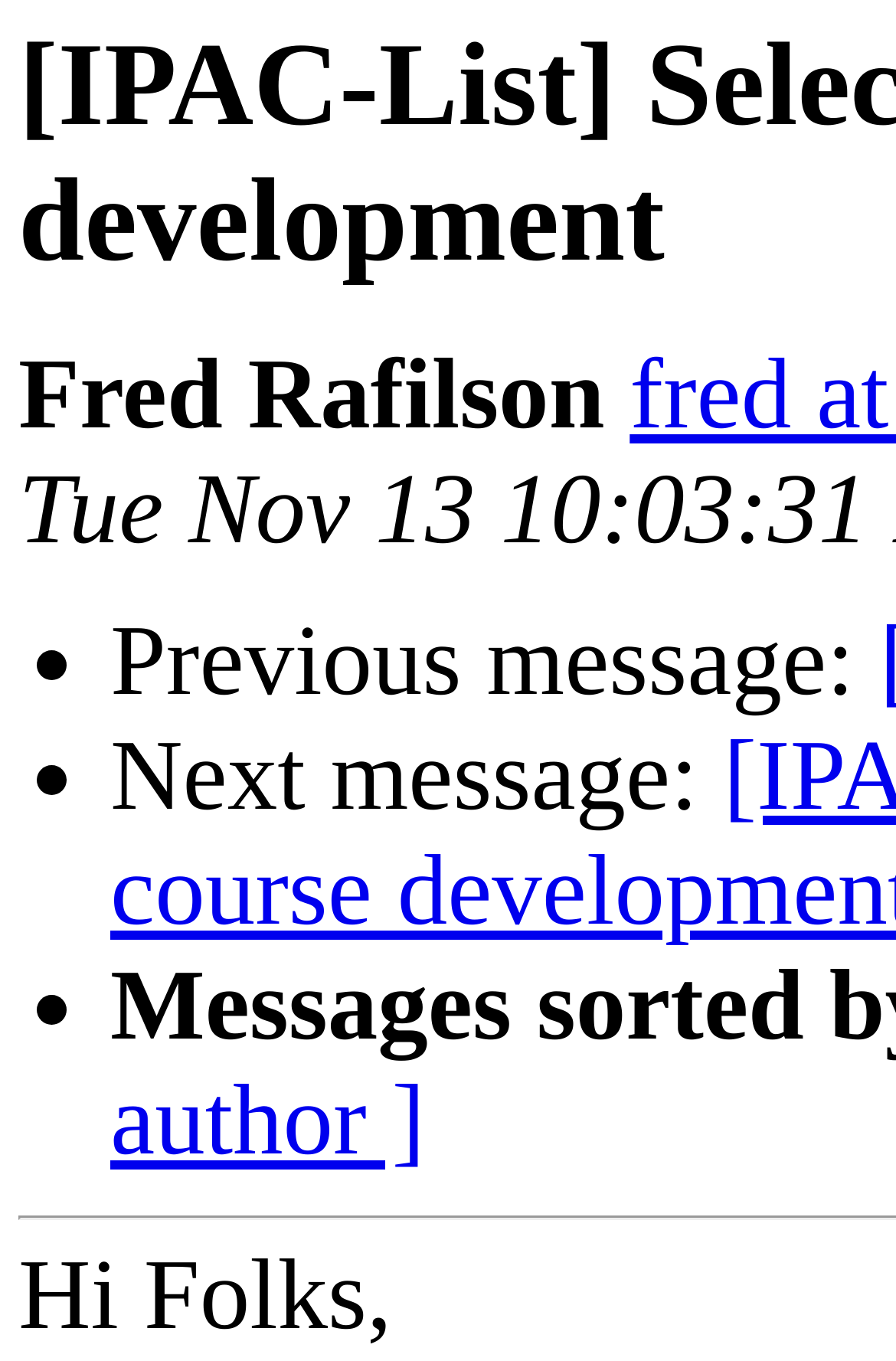Generate an in-depth caption that captures all aspects of the webpage.

The webpage appears to be a discussion forum or email thread, with a title "[IPAC-List] Selection and validation course development" at the top. Below the title, there is a name "Fred Rafilson" displayed prominently. 

The main content of the page is divided into sections, each marked with a bullet point (•) on the left side. The first section has a label "Previous message:" followed by some text, which is not specified. The second section has a label "Next message:" followed by some text, which is not specified. The third section does not have a label, but it starts with a greeting "Hi Folks,". 

All the sections are arranged vertically, with the "Previous message" section above the "Next message" section, and the "Hi Folks" section at the bottom. The bullet points are aligned to the left and are positioned slightly above the corresponding section labels.